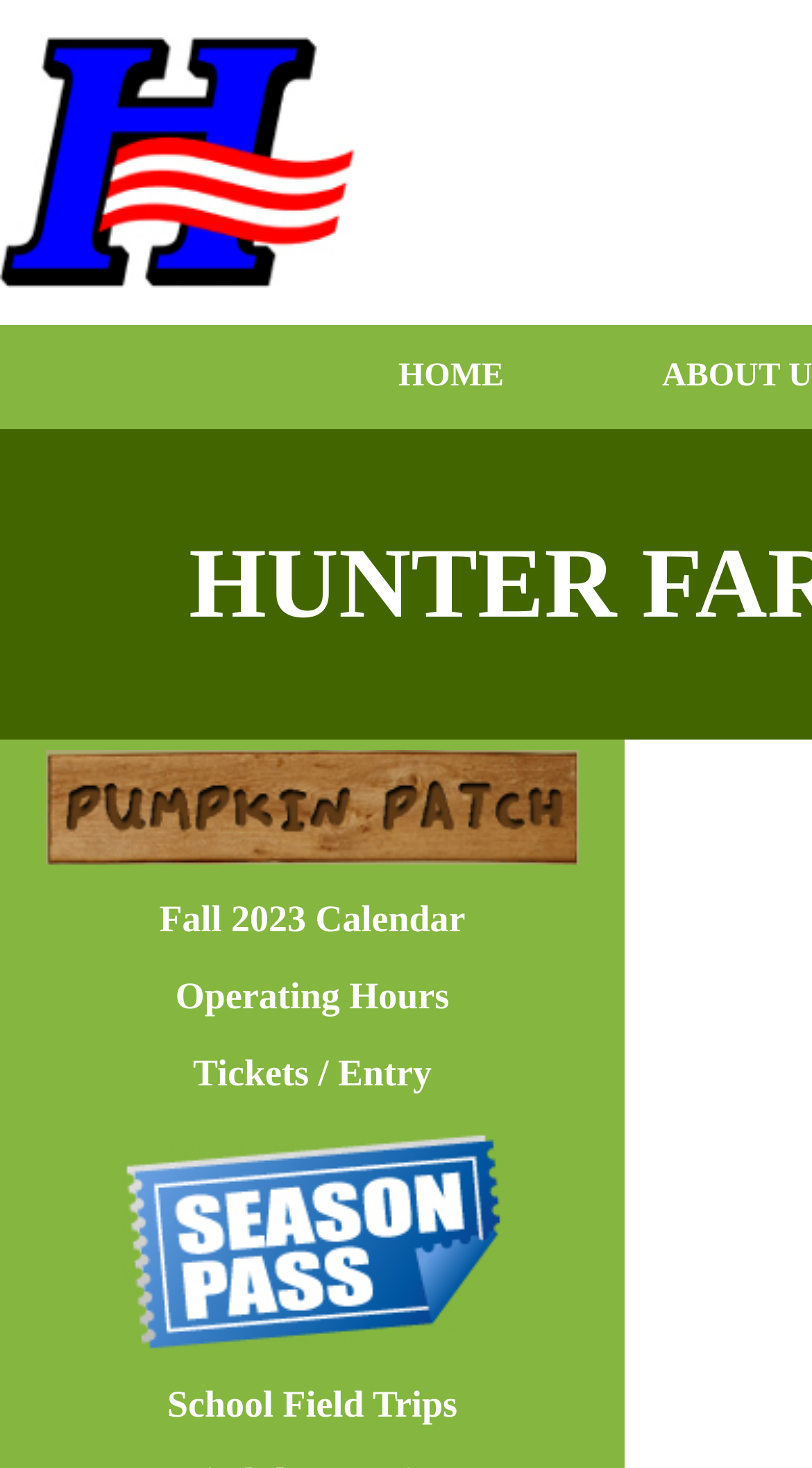Please provide a detailed answer to the question below based on the screenshot: 
What is the position of the 'Fall 2023 Calendar' link?

I analyzed the bounding box coordinates of the elements and found that the 'Fall 2023 Calendar' link has a y1 coordinate of 0.612, which is below the image with a y2 coordinate of 0.589. Therefore, the 'Fall 2023 Calendar' link is positioned below the image.